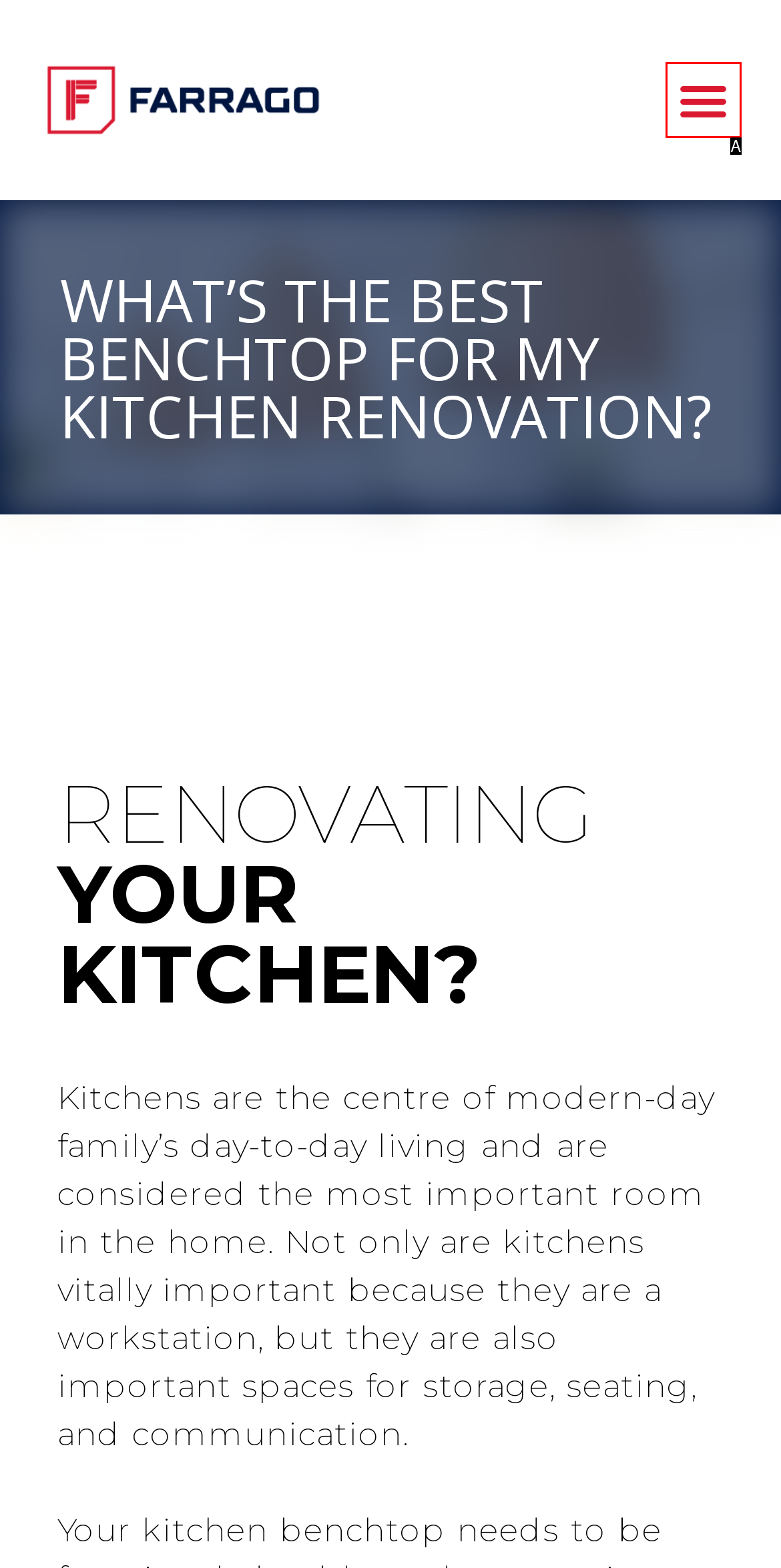Identify the letter corresponding to the UI element that matches this description: Menu
Answer using only the letter from the provided options.

A